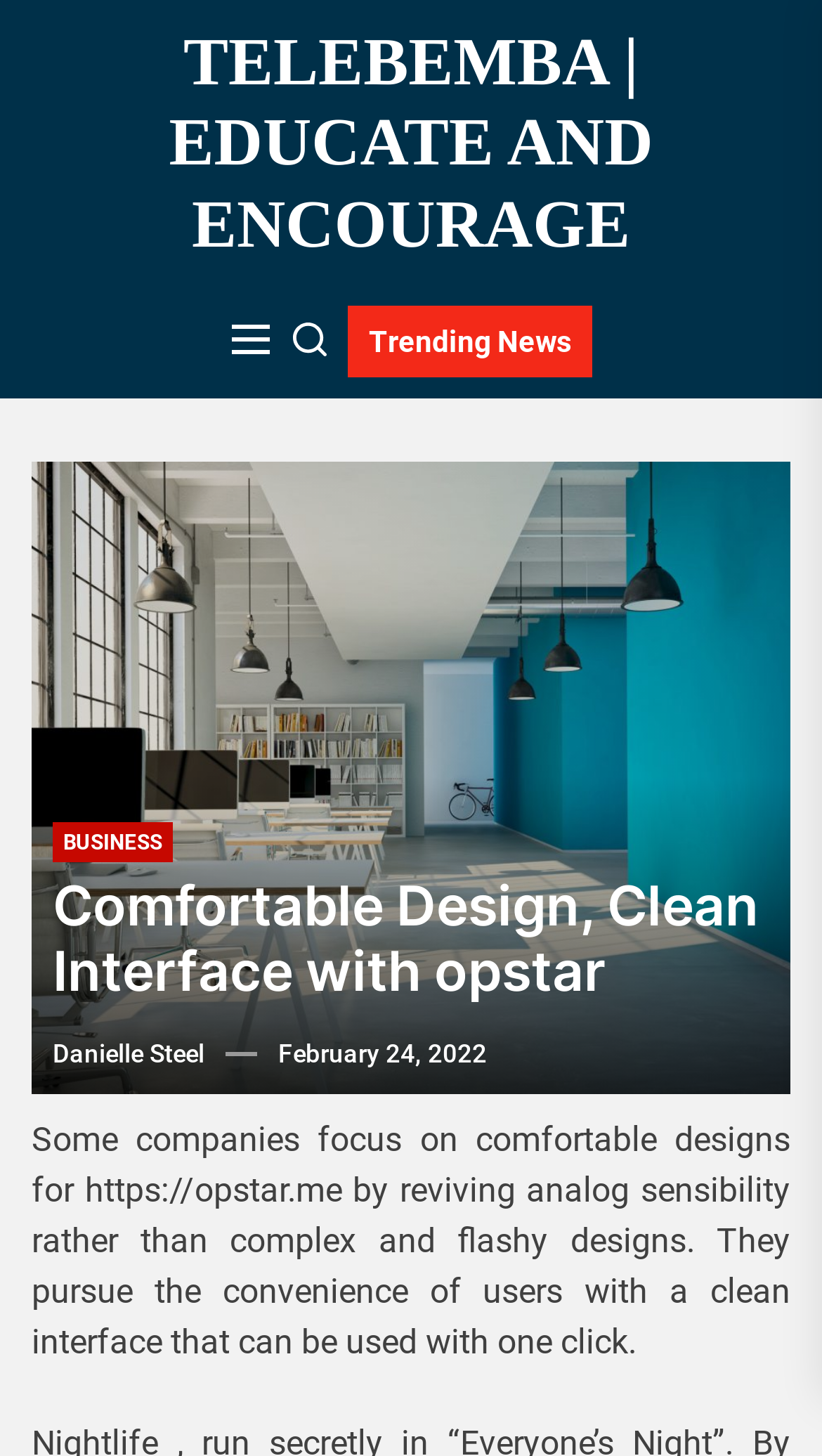Determine the main headline of the webpage and provide its text.

Comfortable Design, Clean Interface with opstar